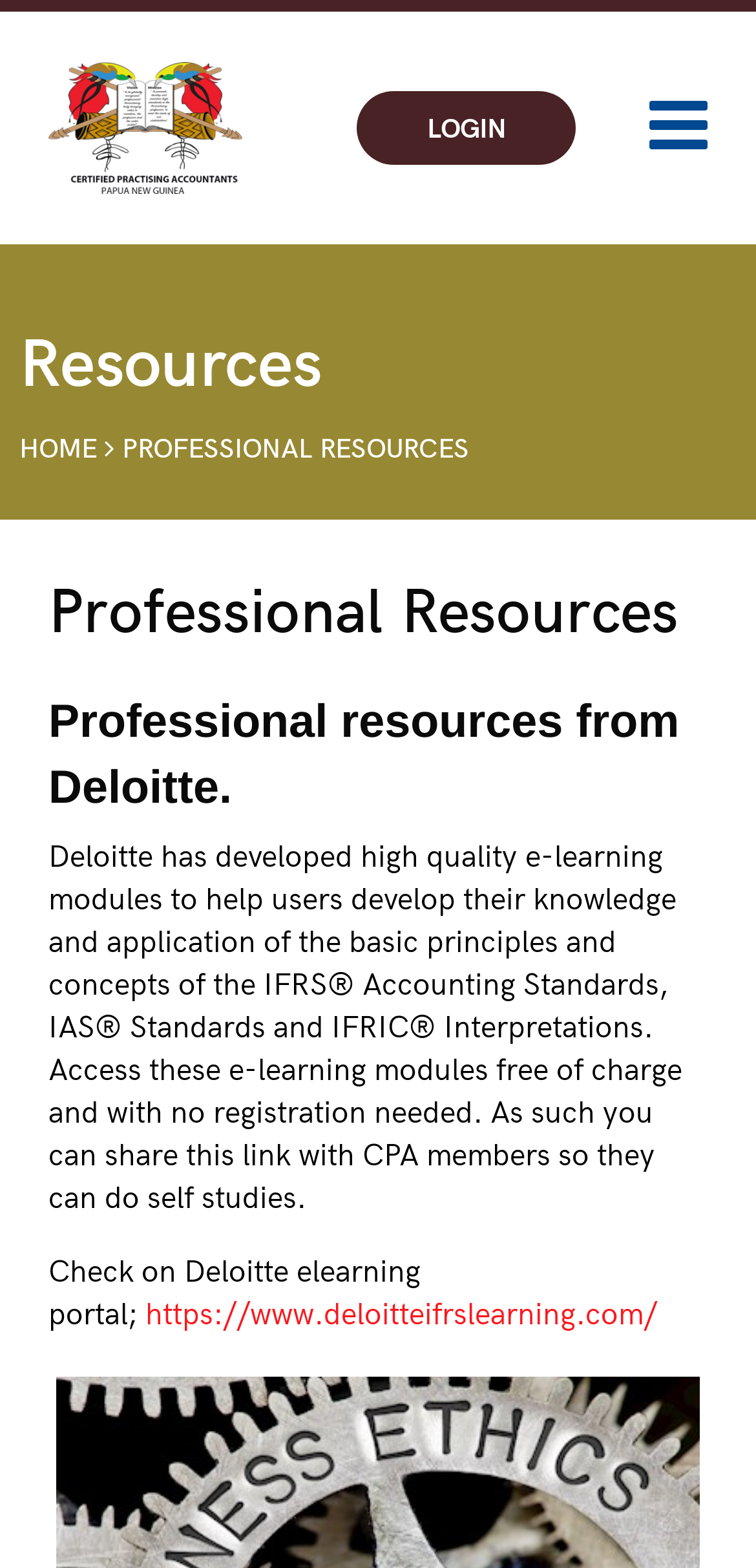Locate and provide the bounding box coordinates for the HTML element that matches this description: "aria-label="go to episode's vcomments"".

None